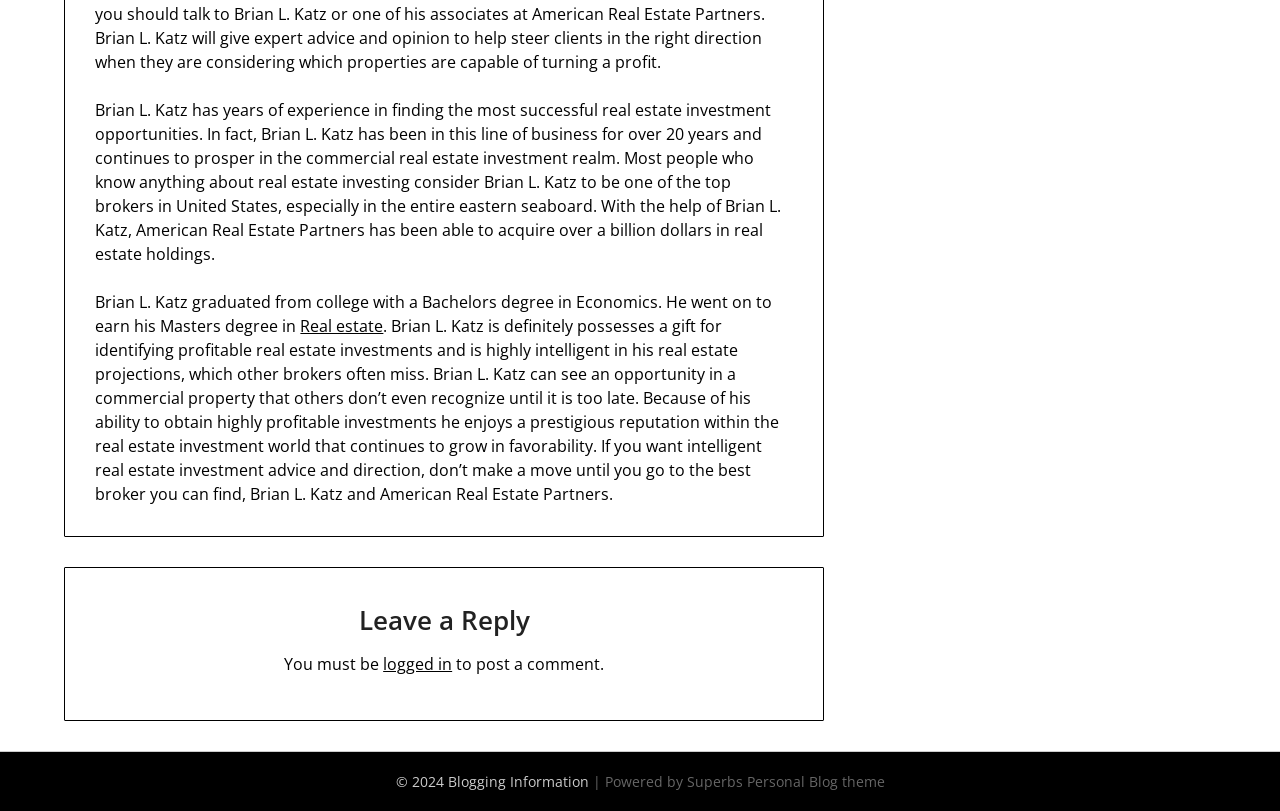Predict the bounding box of the UI element based on this description: "Aviso legal".

None